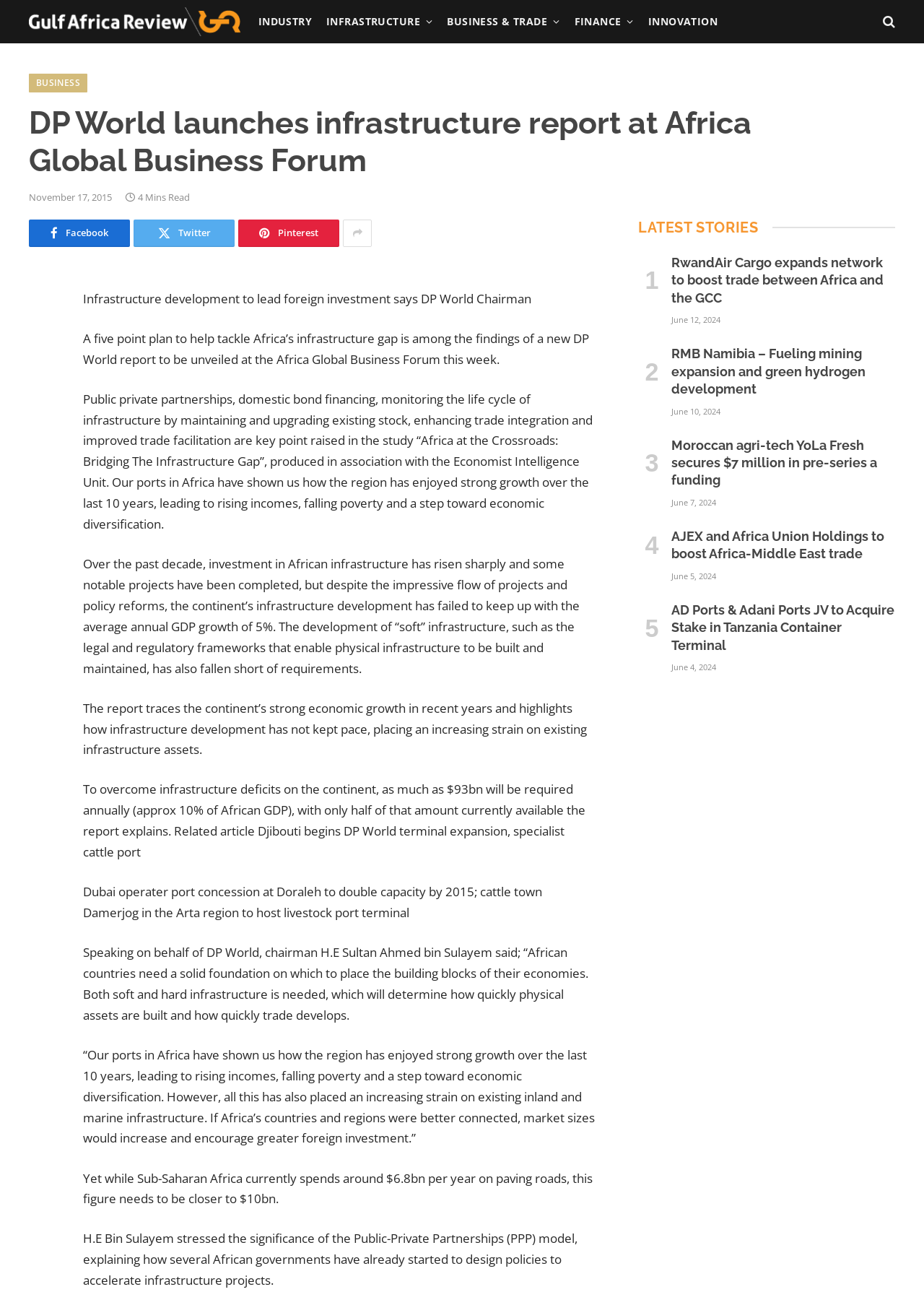Extract the text of the main heading from the webpage.

DP World launches infrastructure report at Africa Global Business Forum